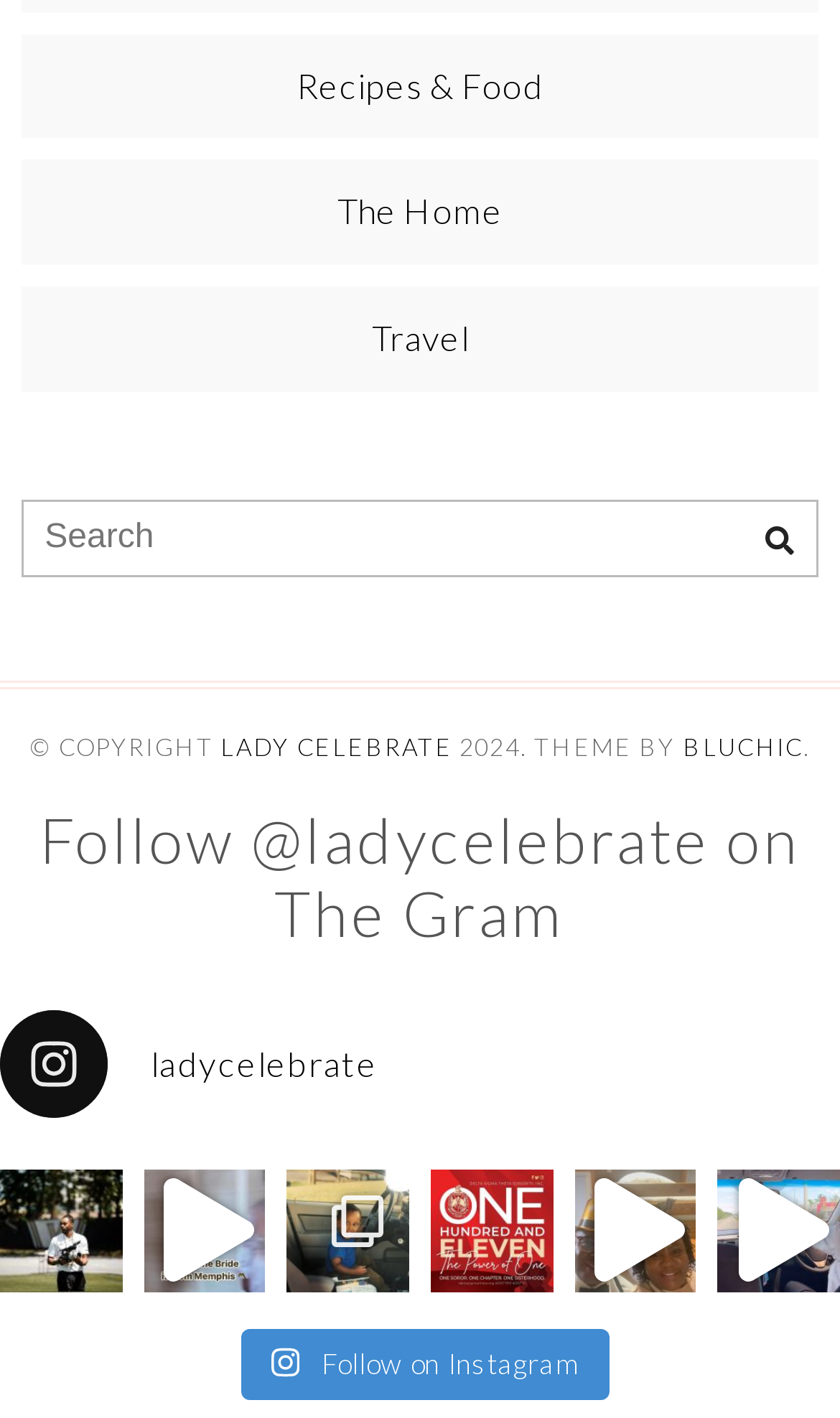Can you find the bounding box coordinates of the area I should click to execute the following instruction: "Click on Recipes & Food"?

[0.353, 0.045, 0.647, 0.074]